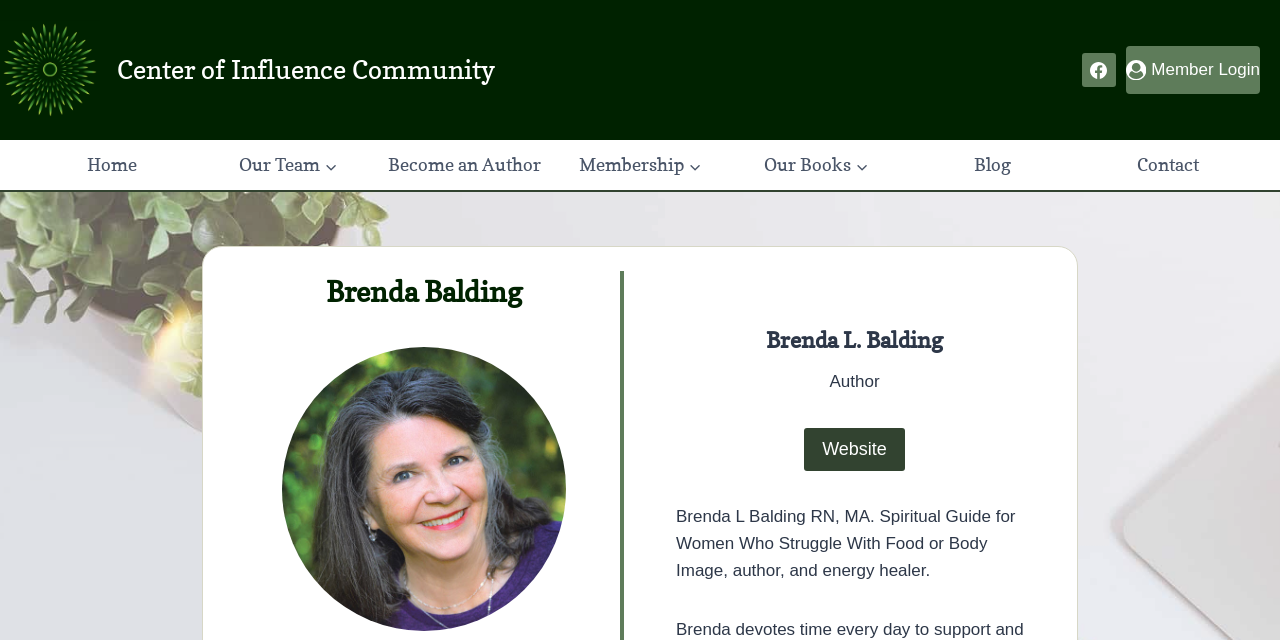What is Brenda Balding's profession?
Please provide a detailed answer to the question.

I found the answer by looking at the text 'Brenda L Balding RN, MA. Spiritual Guide for Women Who Struggle With Food or Body Image, author, and energy healer.' which describes Brenda Balding's profession as an author.